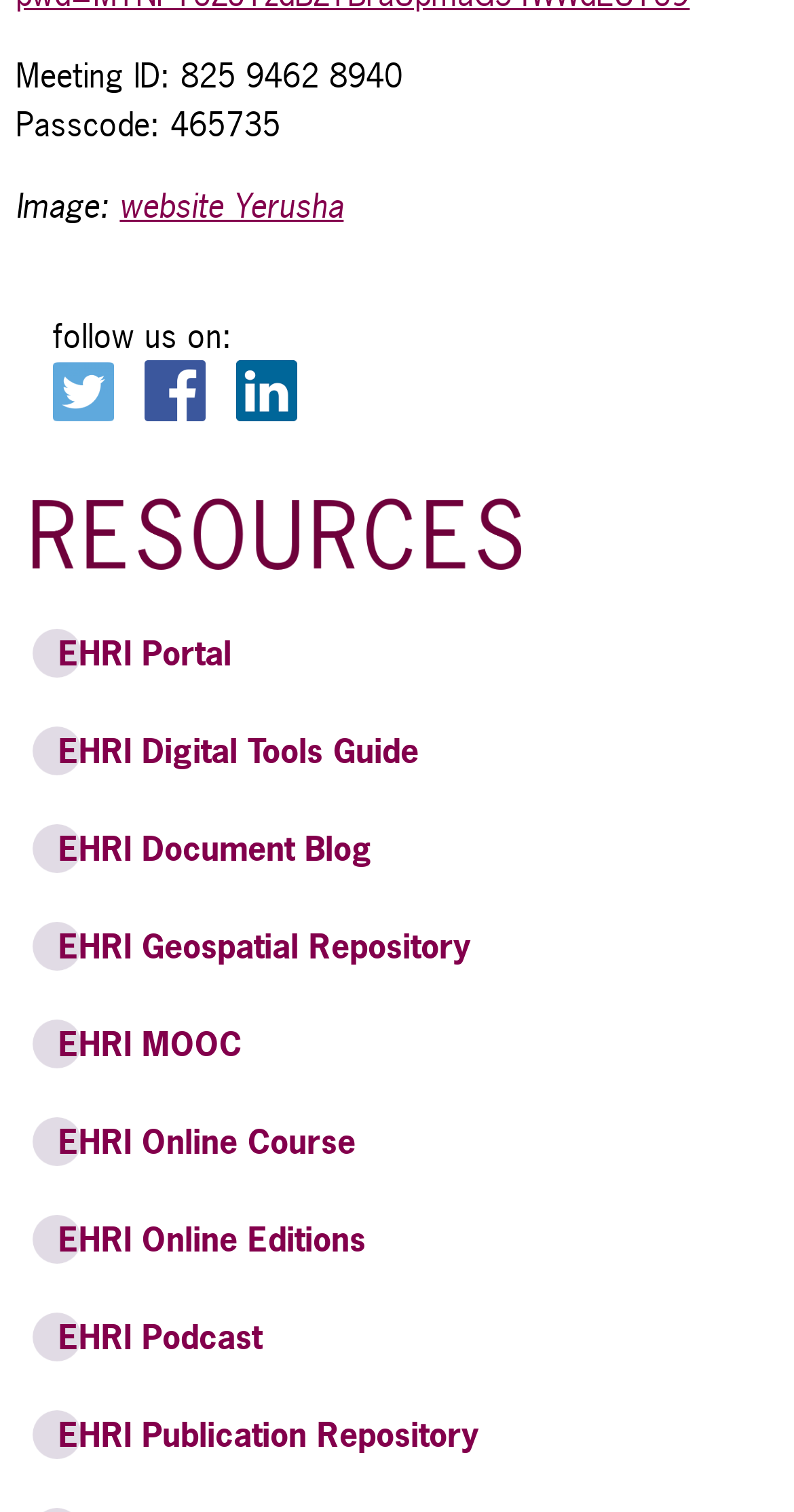Determine the bounding box coordinates for the UI element described. Format the coordinates as (top-left x, top-left y, bottom-right x, bottom-right y) and ensure all values are between 0 and 1. Element description: parent_node: follow us on:

[0.182, 0.256, 0.285, 0.285]